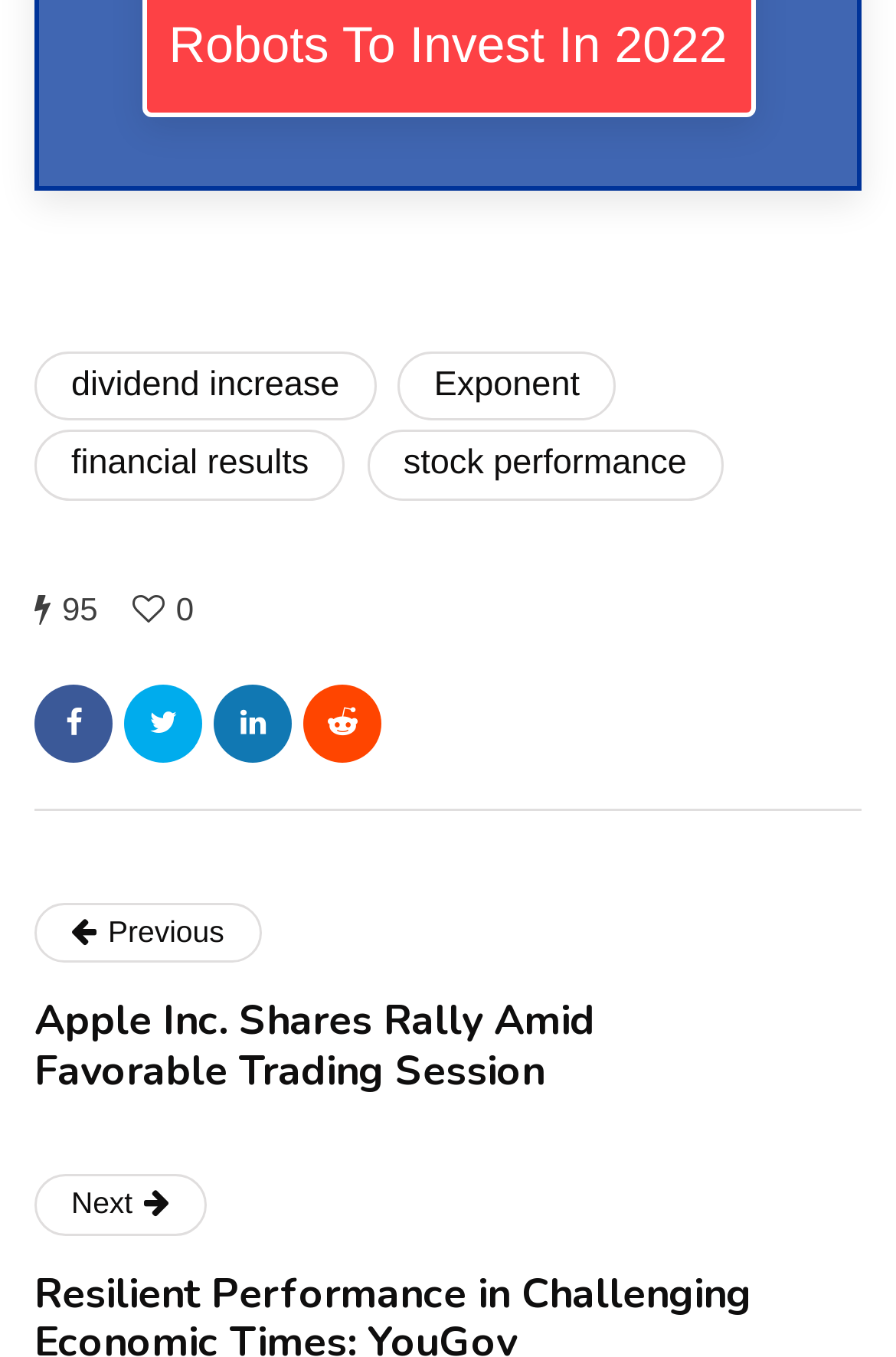Identify the bounding box coordinates for the UI element described as: "Exponent".

[0.443, 0.259, 0.688, 0.31]